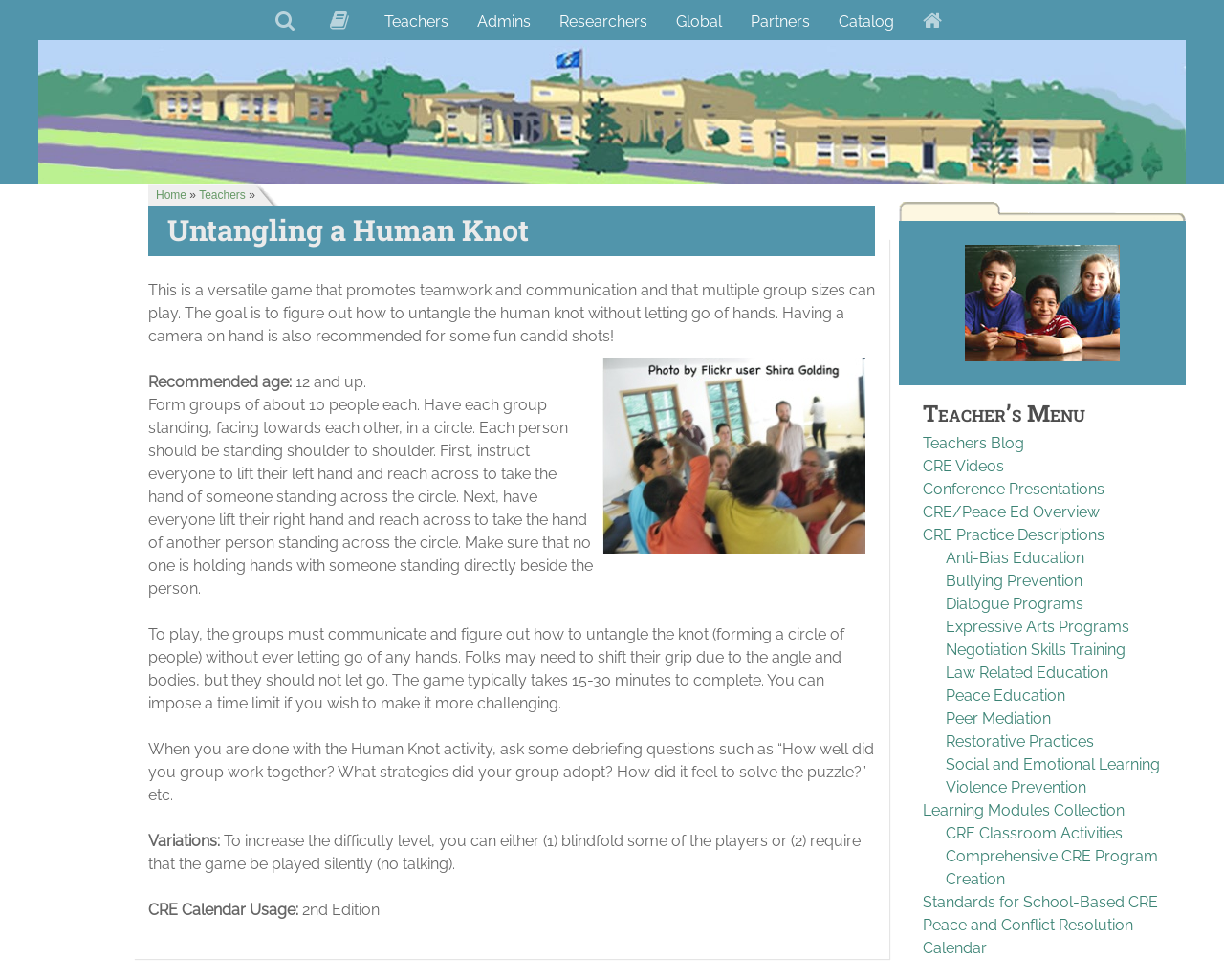What is the recommended age for playing the Human Knot game?
Please respond to the question with as much detail as possible.

According to the webpage, the recommended age for playing the Human Knot game is 12 and up, as stated in the instructions.